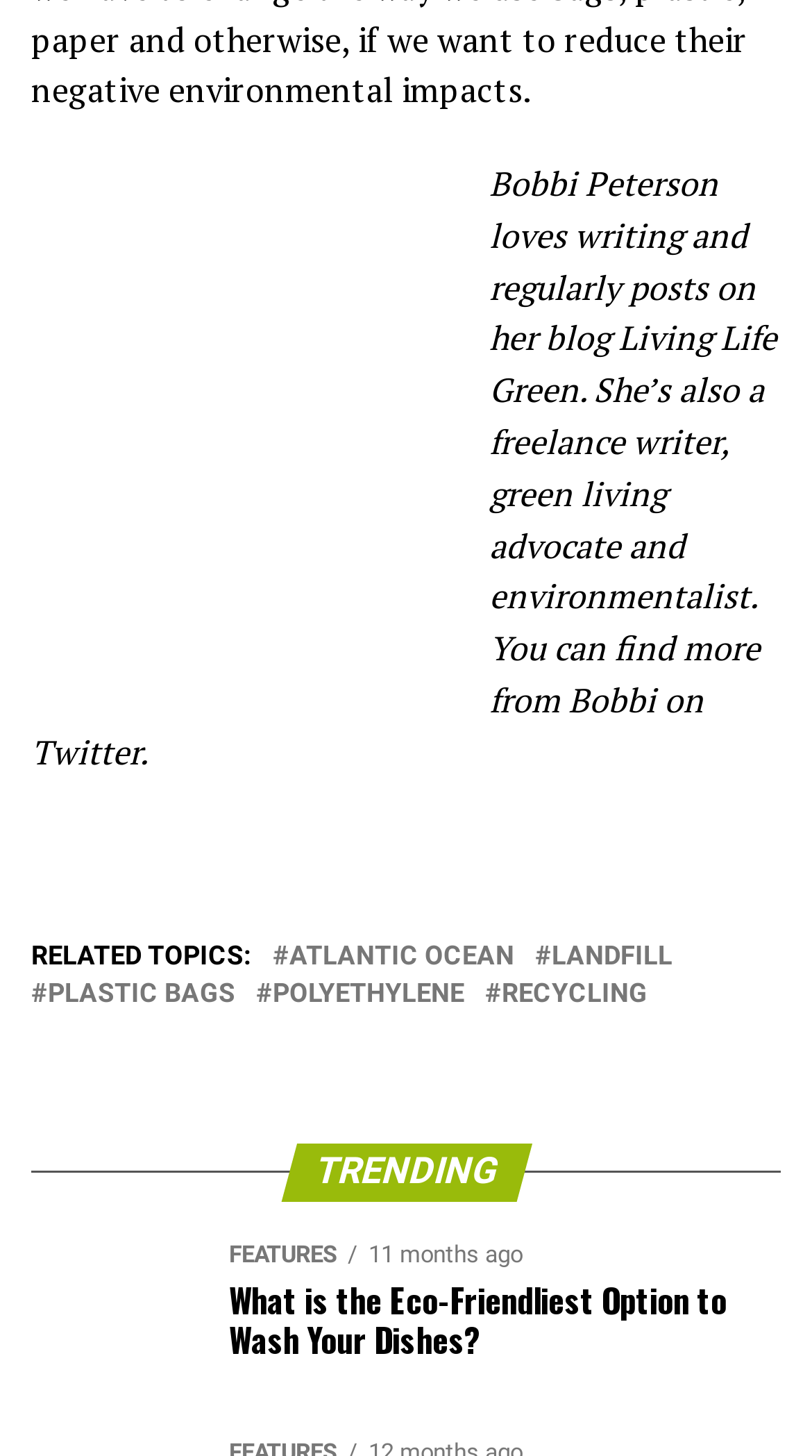Based on the image, please respond to the question with as much detail as possible:
What topics are related to the content?

The webpage has a section labeled 'RELATED TOPICS:' with links to topics such as '# ATLANTIC OCEAN', '# LANDFILL', '# PLASTIC BAGS', '# POLYETHYLENE', and '# RECYCLING'. These topics are related to the content of the webpage.